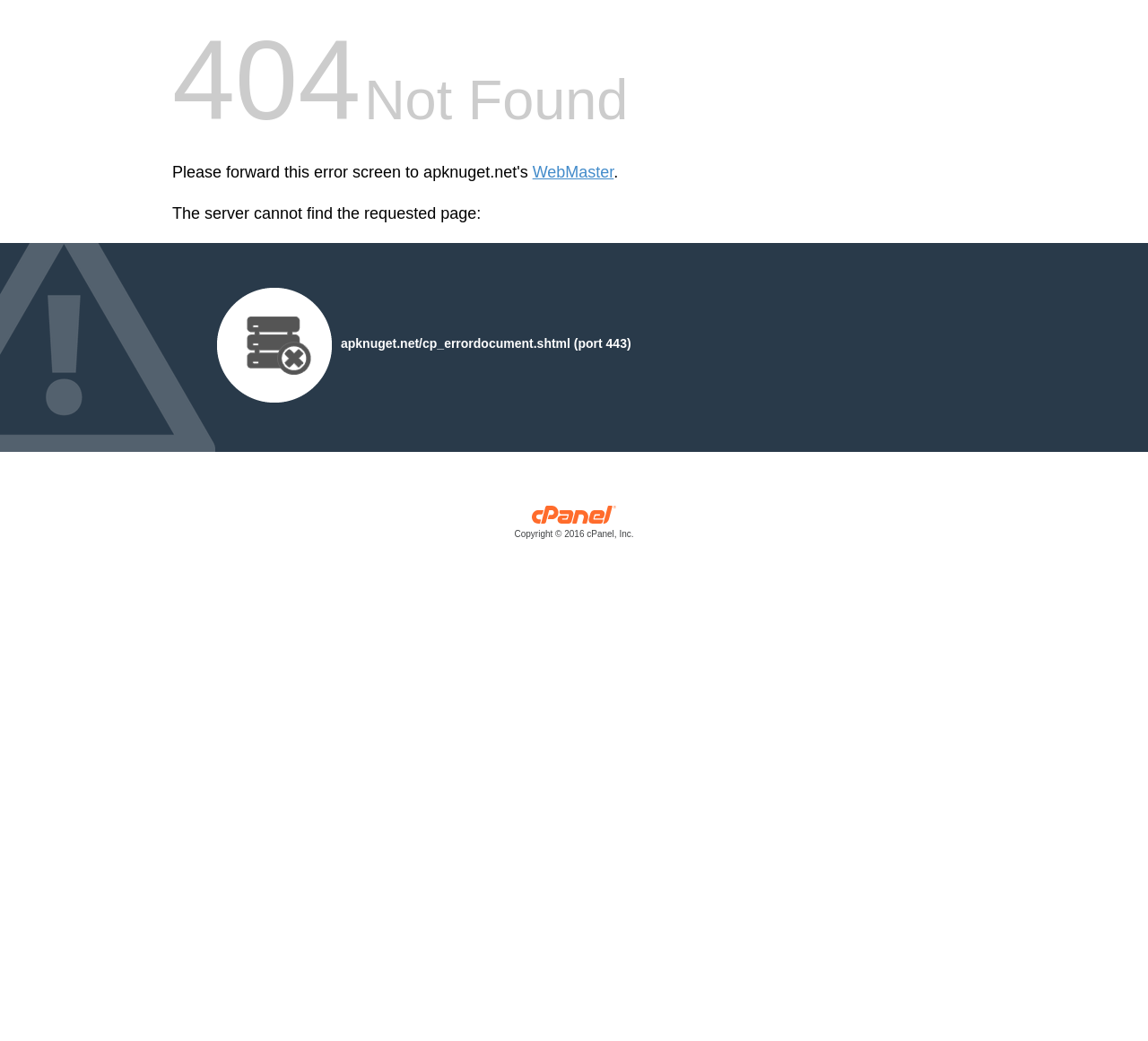Construct a comprehensive caption that outlines the webpage's structure and content.

The webpage displays a "404 Not Found" error message. At the top, there is a link to "WebMaster" positioned slightly to the right of center, accompanied by a period. Below this, a paragraph of text explains that "The server cannot find the requested page:". 

To the right of this text, there is an image. Below the image, a line of text provides more information about the error, specifying a URL: "apknuget.net/cp_errordocument.shtml (port 443)". 

At the bottom of the page, there is a copyright notice from "cPanel, Inc. Copyright © 2016 cPanel, Inc.", which includes a link and a small image of the company's logo, positioned to the right of the text.